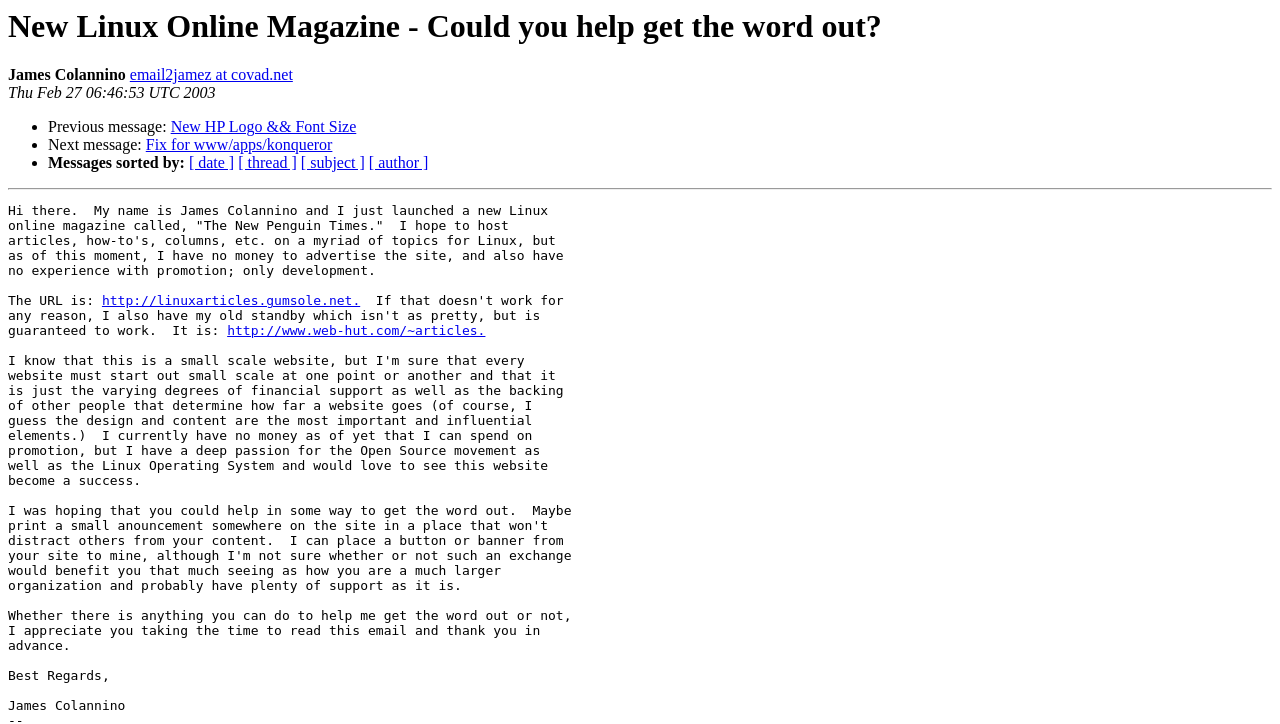Find the bounding box coordinates of the clickable area that will achieve the following instruction: "Check the alternative website".

[0.177, 0.447, 0.379, 0.467]